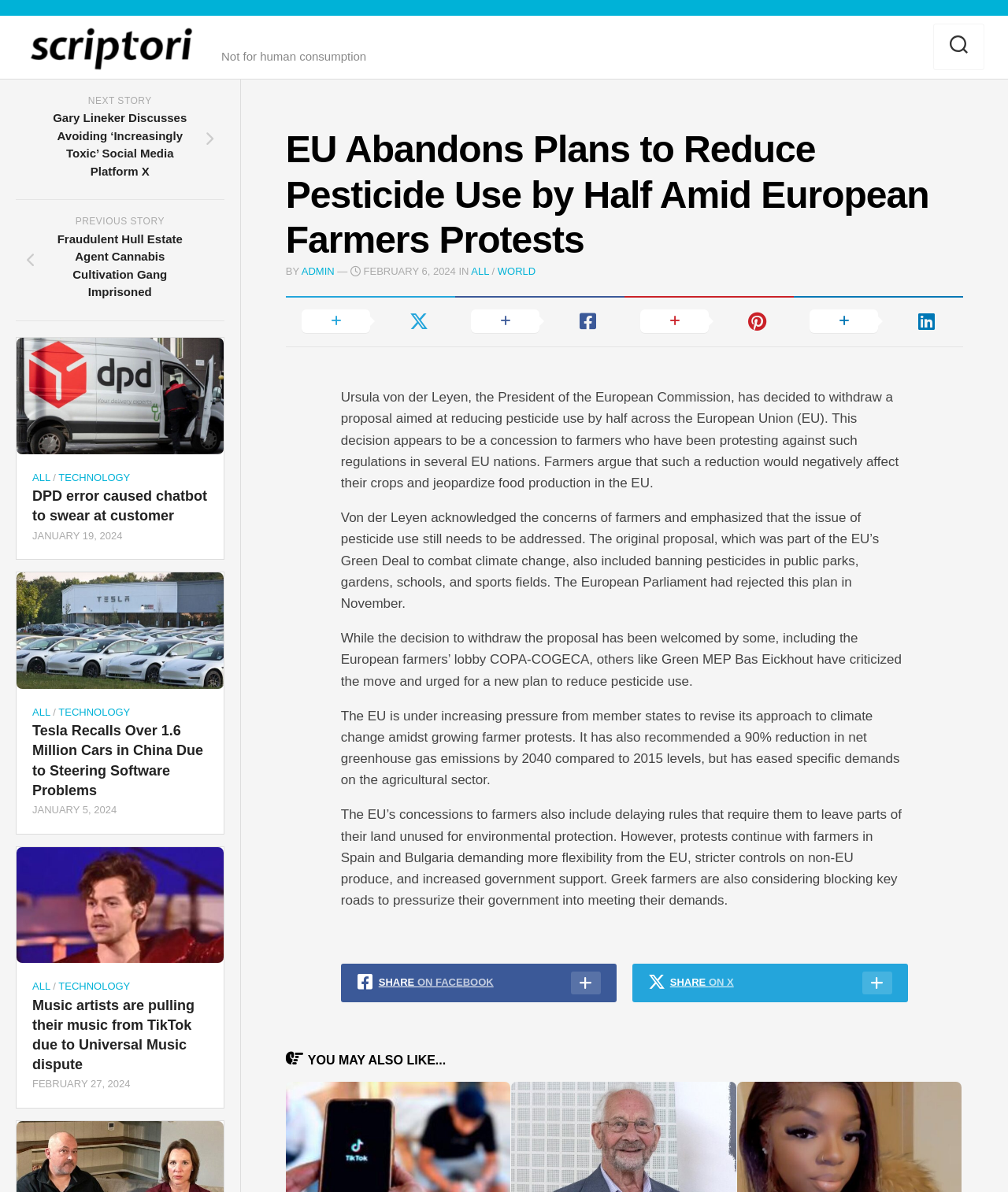Determine the bounding box coordinates for the area you should click to complete the following instruction: "Share on Facebook".

[0.338, 0.809, 0.612, 0.841]